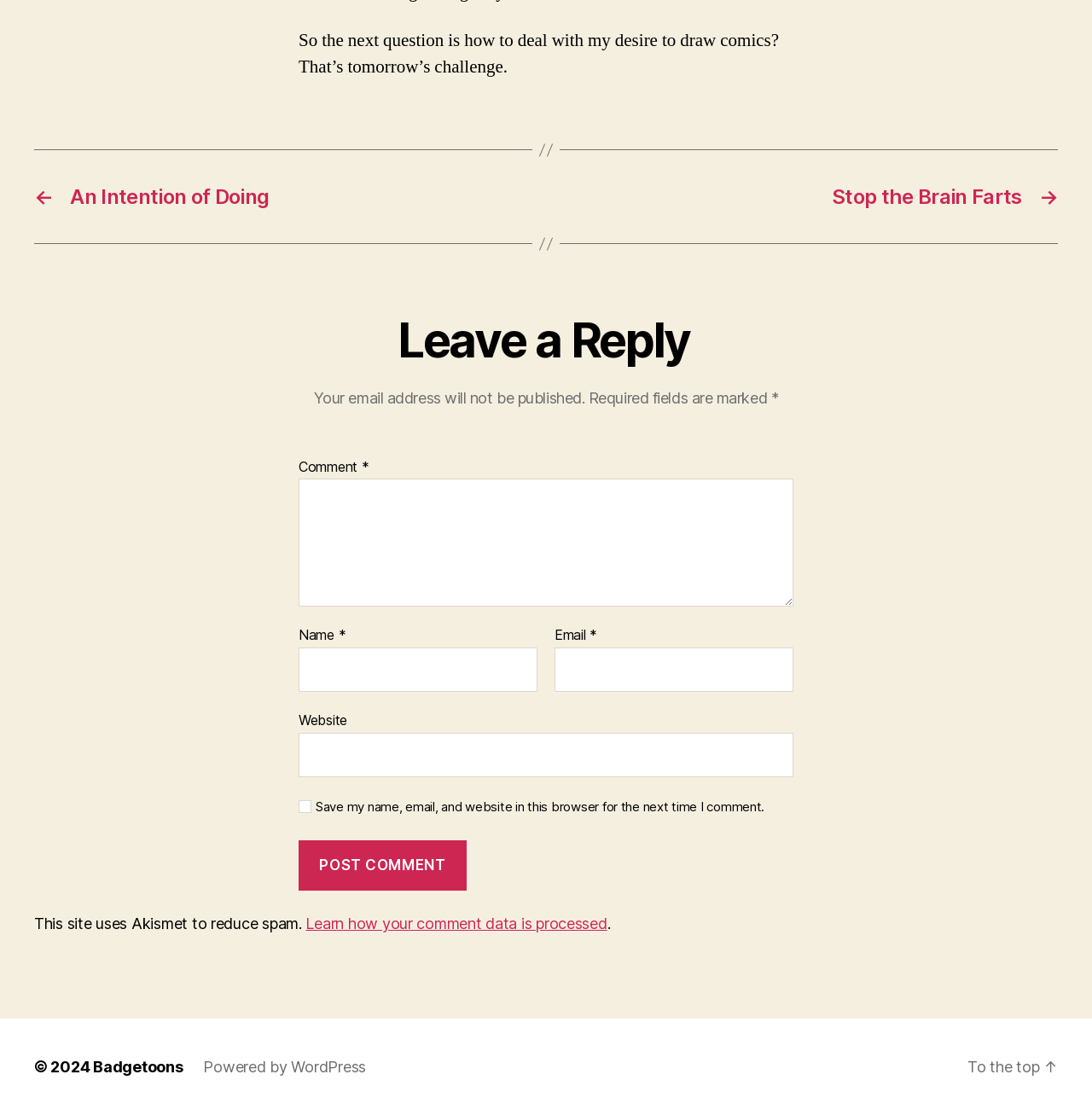Locate the bounding box coordinates of the area where you should click to accomplish the instruction: "Enter your name".

[0.273, 0.581, 0.492, 0.62]